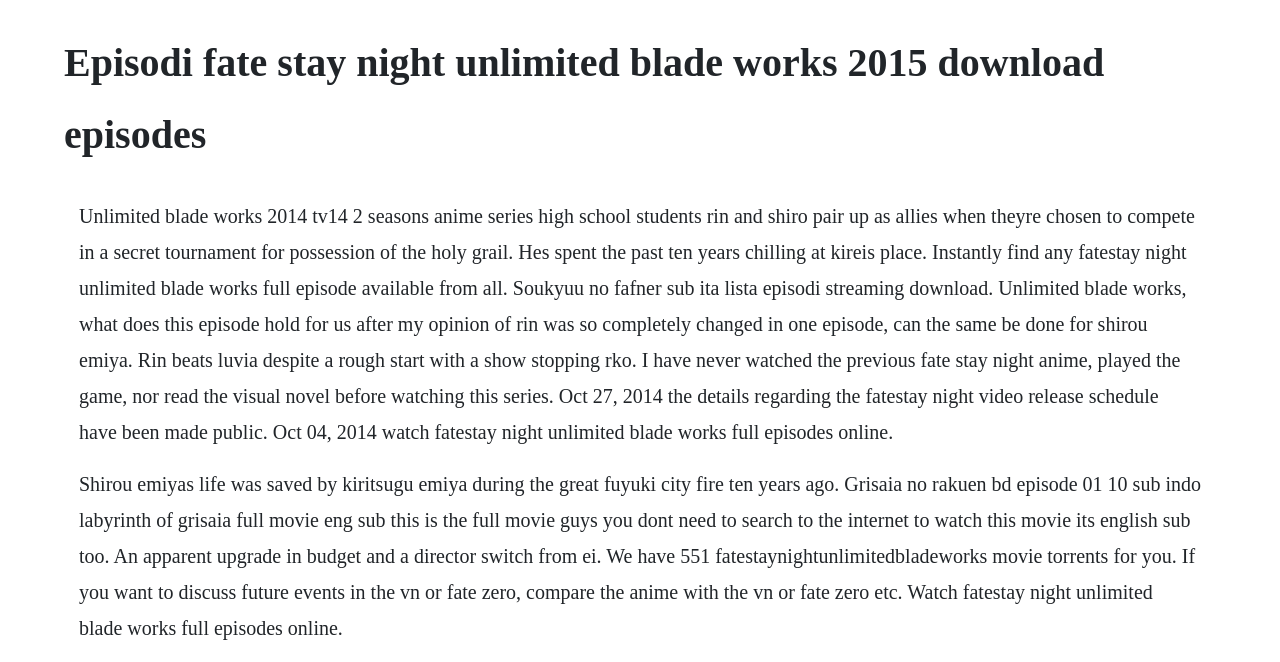Locate the primary heading on the webpage and return its text.

Episodi fate stay night unlimited blade works 2015 download episodes